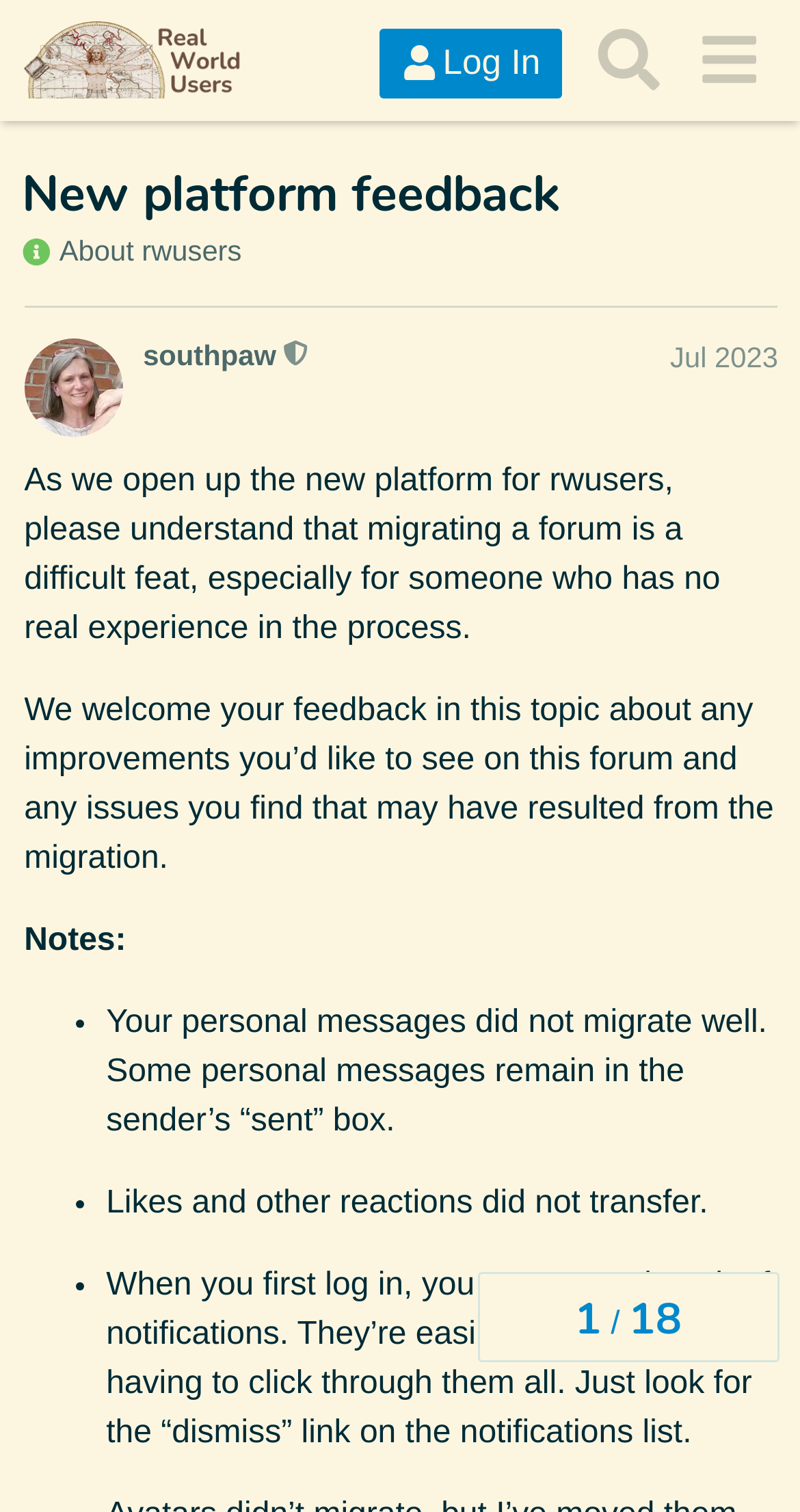Please determine the bounding box coordinates of the element's region to click for the following instruction: "Read the new platform feedback topic".

[0.027, 0.105, 0.699, 0.151]